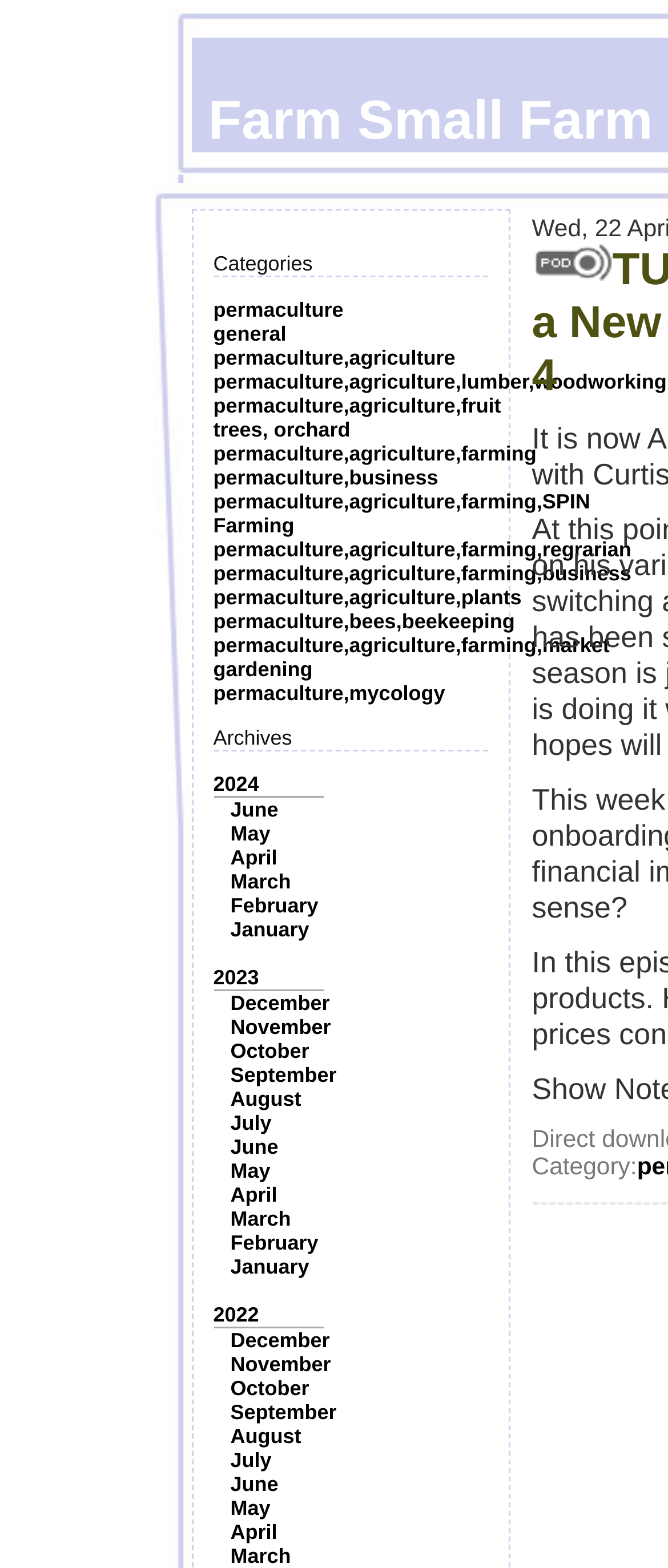Is there an image on the webpage?
Answer the question based on the image using a single word or a brief phrase.

Yes